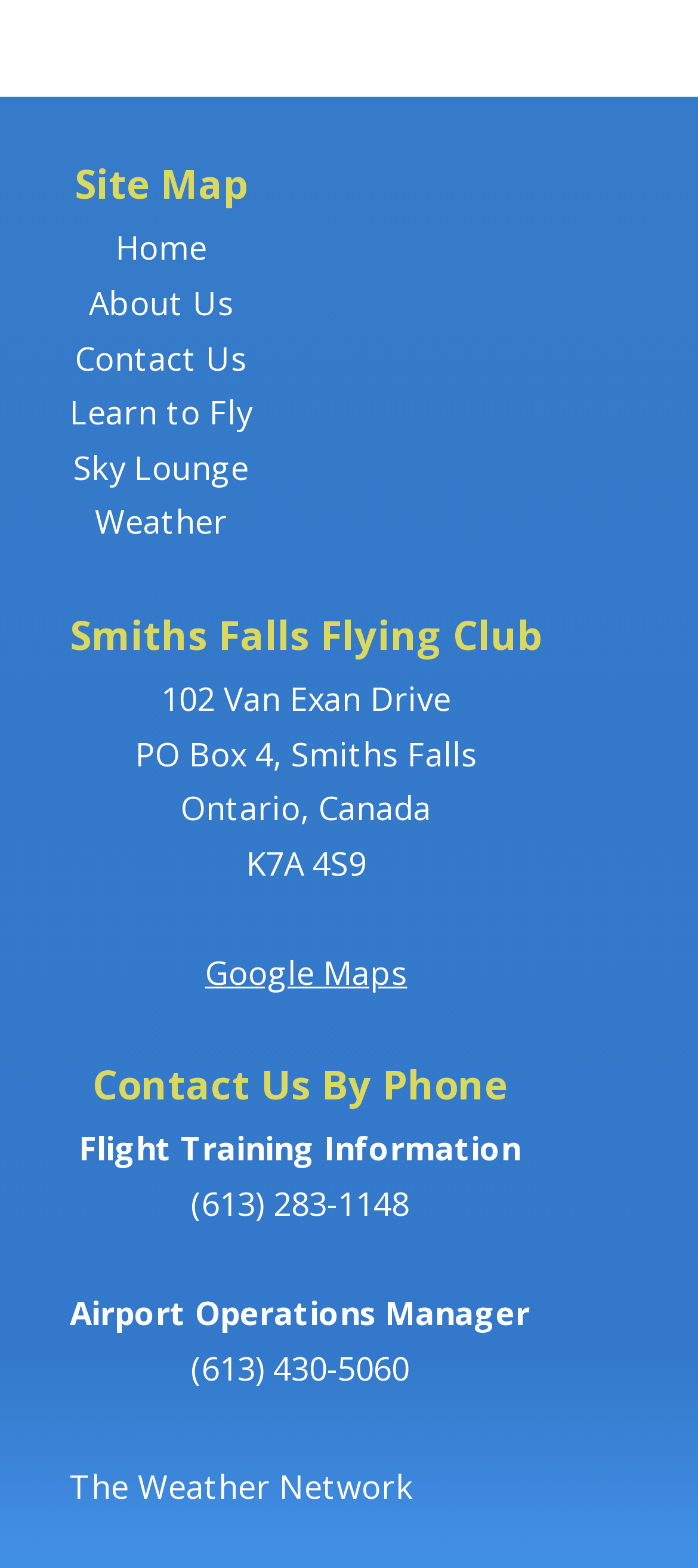What is the name of the airport operations manager's phone number?
Can you give a detailed and elaborate answer to the question?

I found the phone number by looking at the link elements on the webpage, specifically the one with the text '(613) 430-5060' which is located below the heading 'Contact Us By Phone' and next to the text 'Airport Operations Manager'.